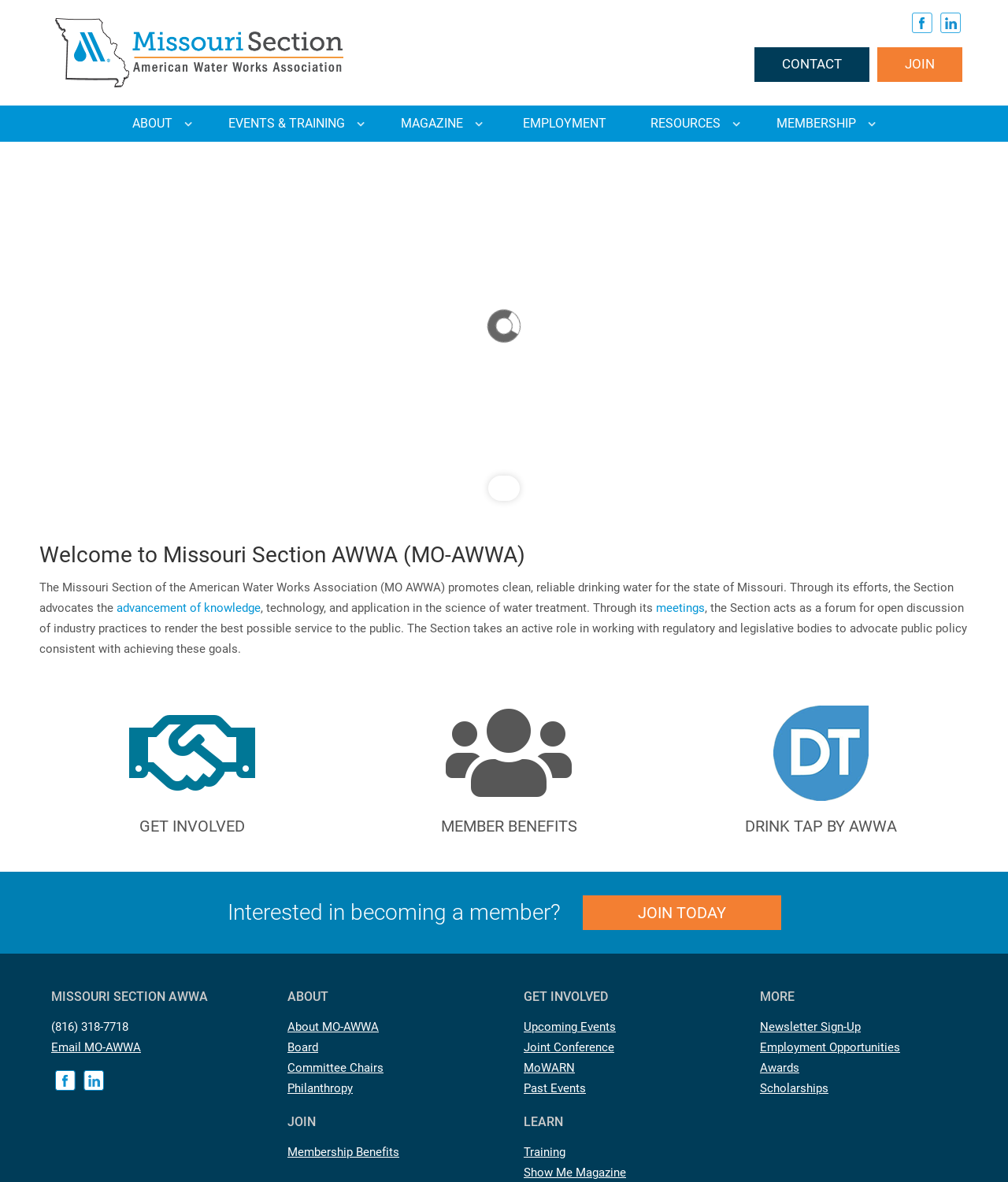Find the bounding box coordinates of the element to click in order to complete the given instruction: "Go to About us."

None